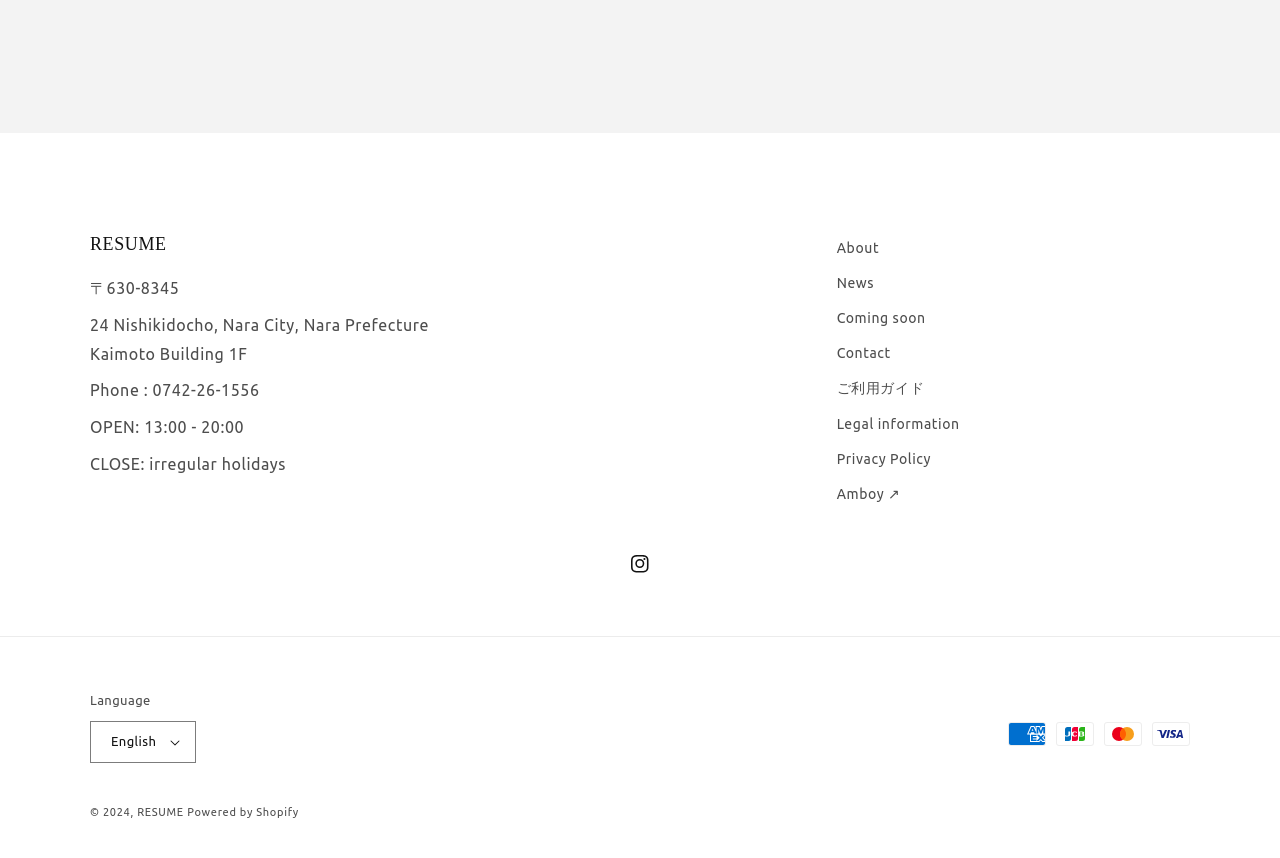Please identify the bounding box coordinates of the element I need to click to follow this instruction: "Click RESUME".

[0.107, 0.939, 0.144, 0.953]